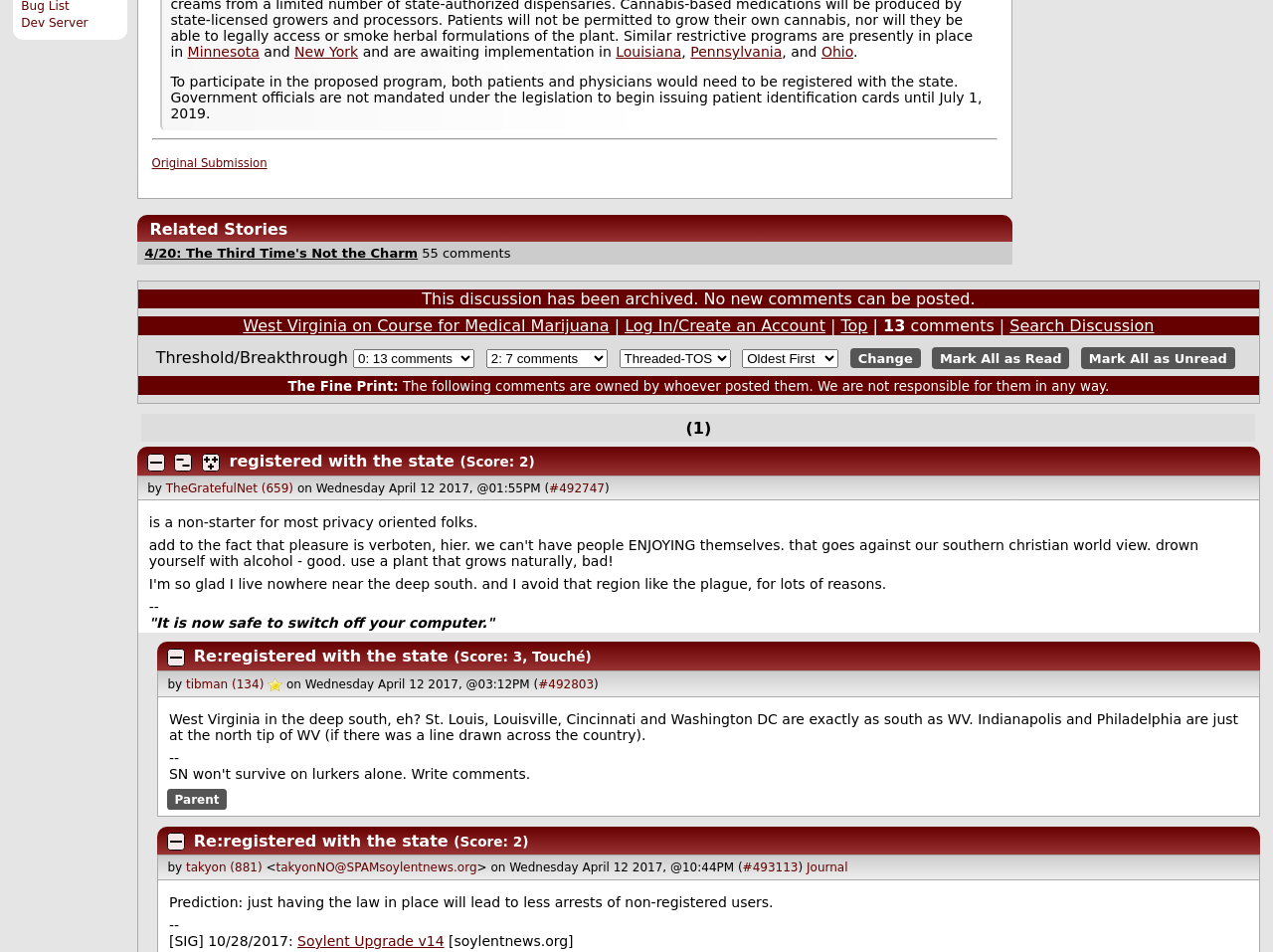Given the element description More The Main Page stories, specify the bounding box coordinates of the corresponding UI element in the format (top-left x, top-left y, bottom-right x, bottom-right y). All values must be between 0 and 1.

[0.82, 0.106, 0.95, 0.121]